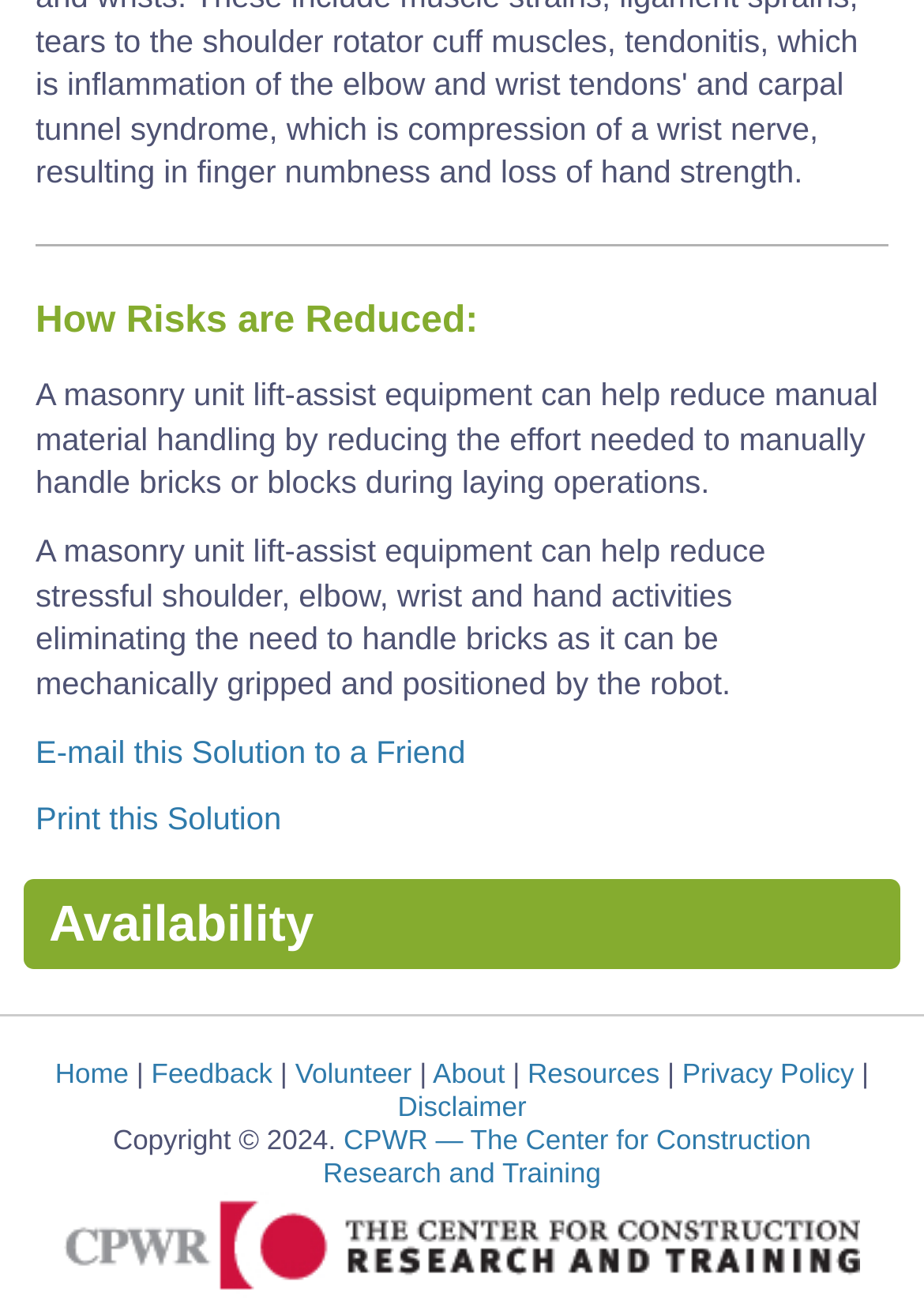What is the name of the organization mentioned on the webpage?
Offer a detailed and full explanation in response to the question.

The webpage mentions 'CPWR — The Center for Construction Research and Training' as the organization, and also displays its logo at the bottom of the page.